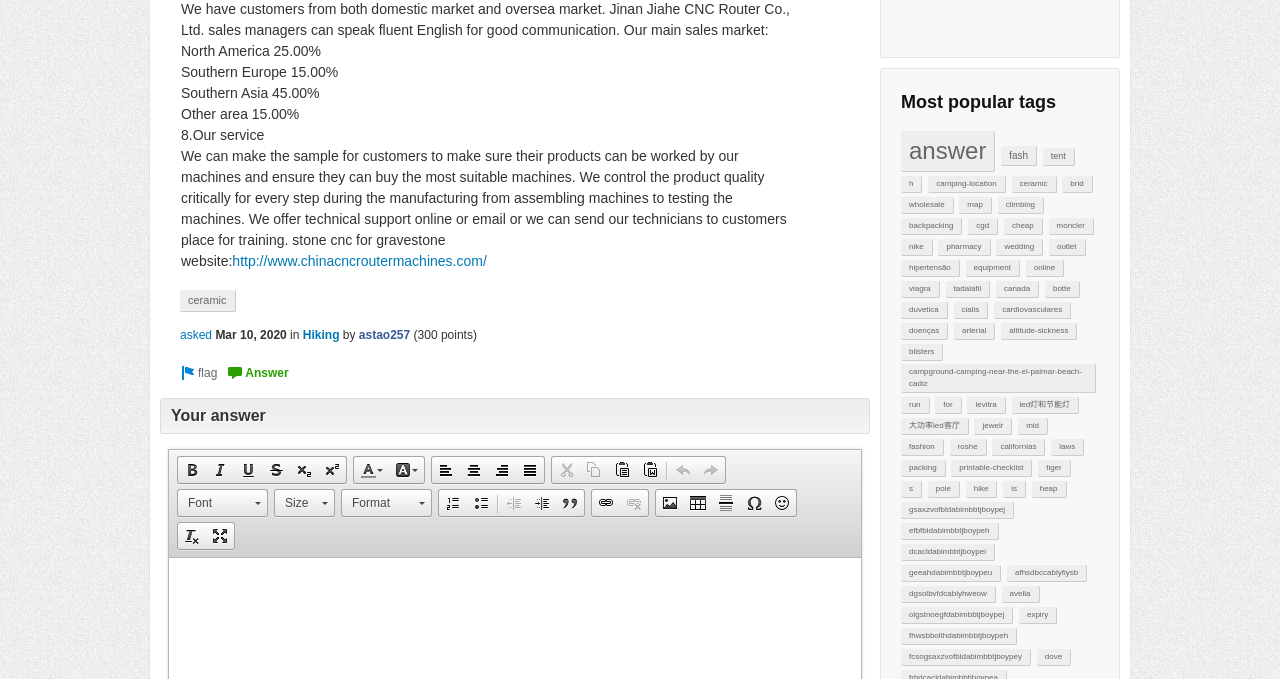Please specify the bounding box coordinates of the region to click in order to perform the following instruction: "check the 'We have customers from both domestic market and oversea market.' text".

[0.141, 0.001, 0.617, 0.056]